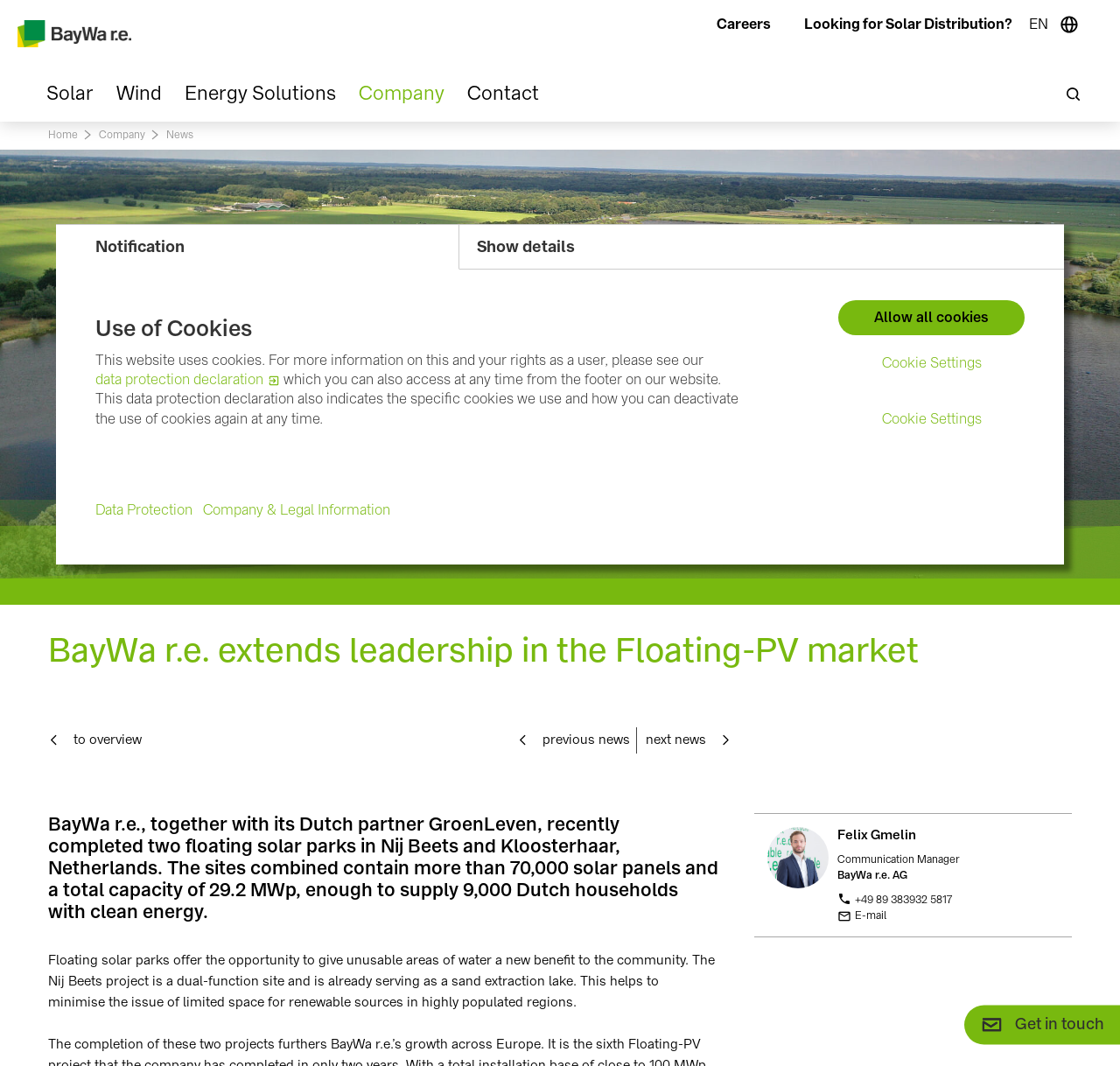Reply to the question with a single word or phrase:
What is the company's name?

BayWa r.e.